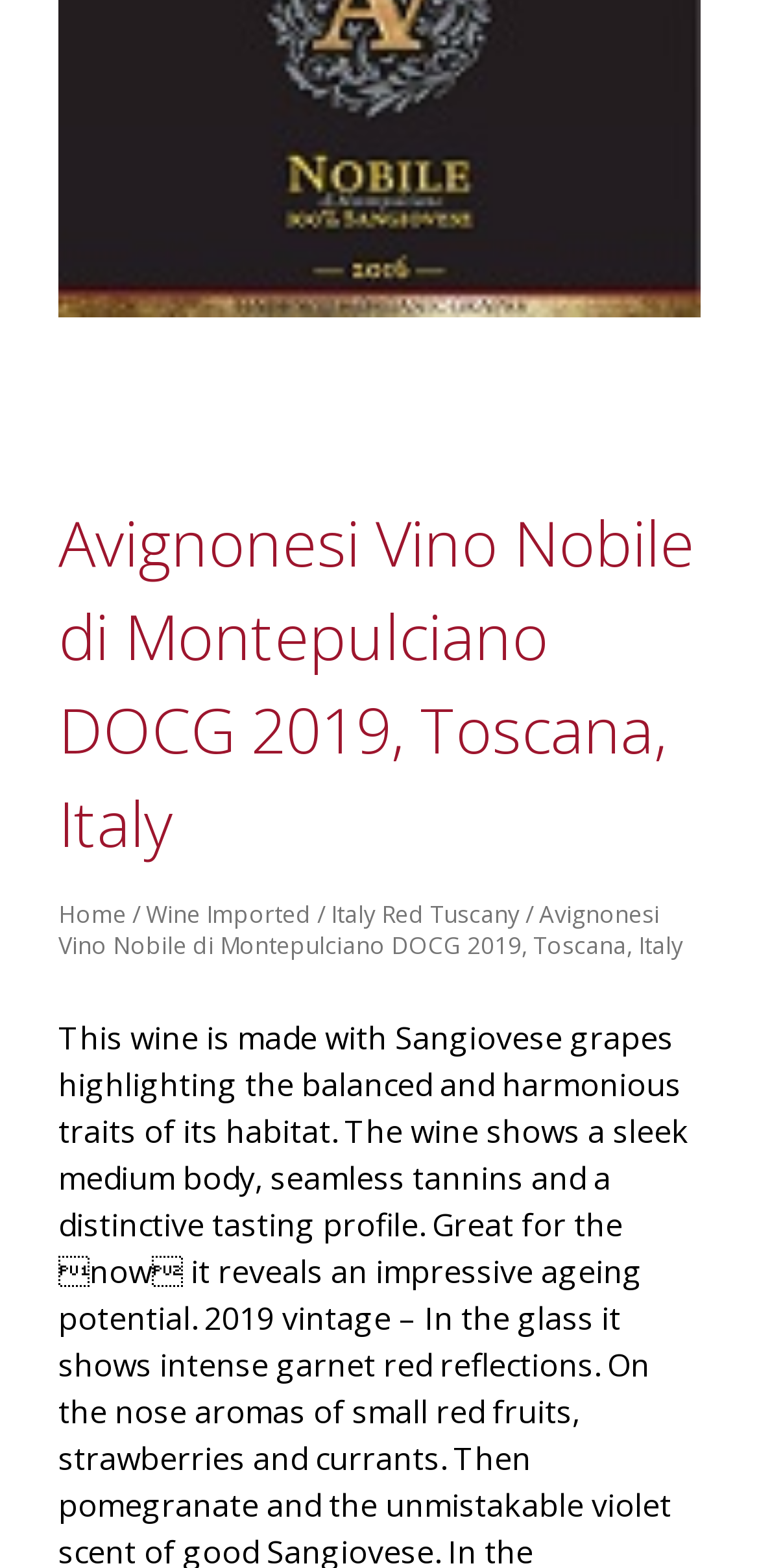Identify the bounding box coordinates for the UI element mentioned here: "Home". Provide the coordinates as four float values between 0 and 1, i.e., [left, top, right, bottom].

[0.077, 0.572, 0.167, 0.593]